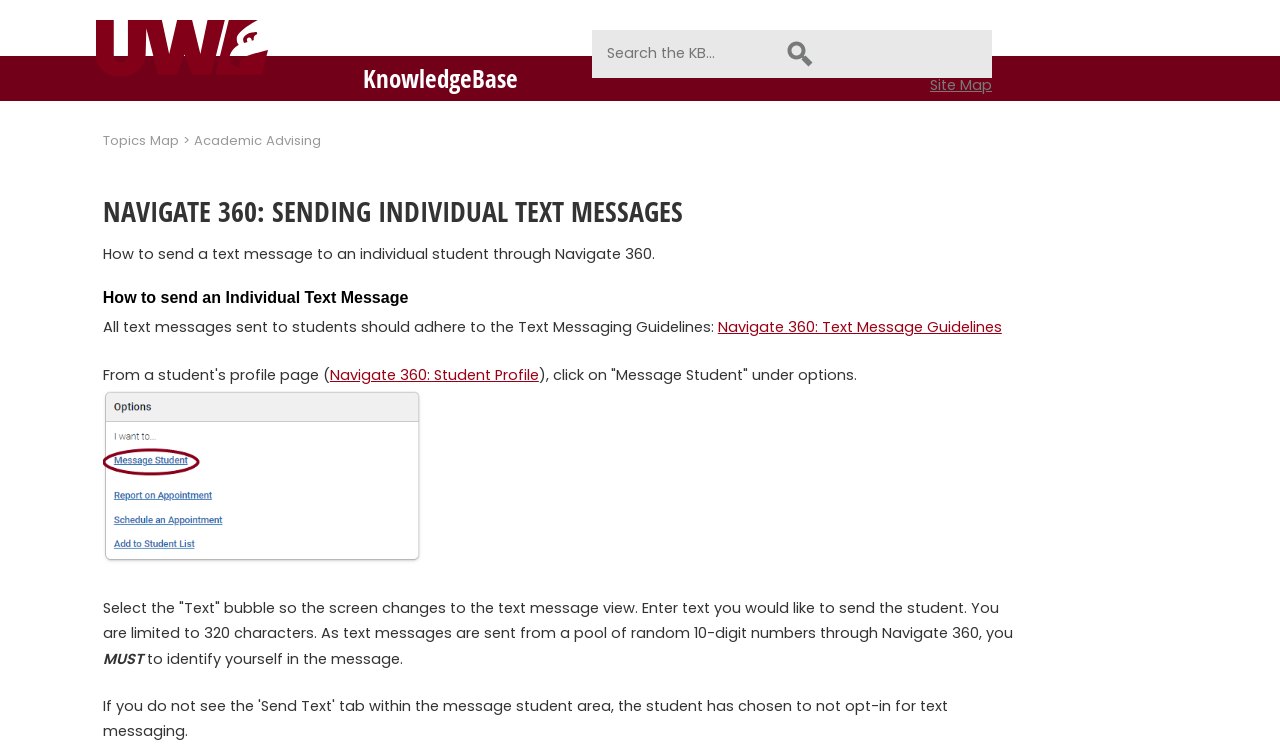Can you identify the bounding box coordinates of the clickable region needed to carry out this instruction: 'Click on Message Student'? The coordinates should be four float numbers within the range of 0 to 1, stated as [left, top, right, bottom].

[0.258, 0.484, 0.421, 0.51]